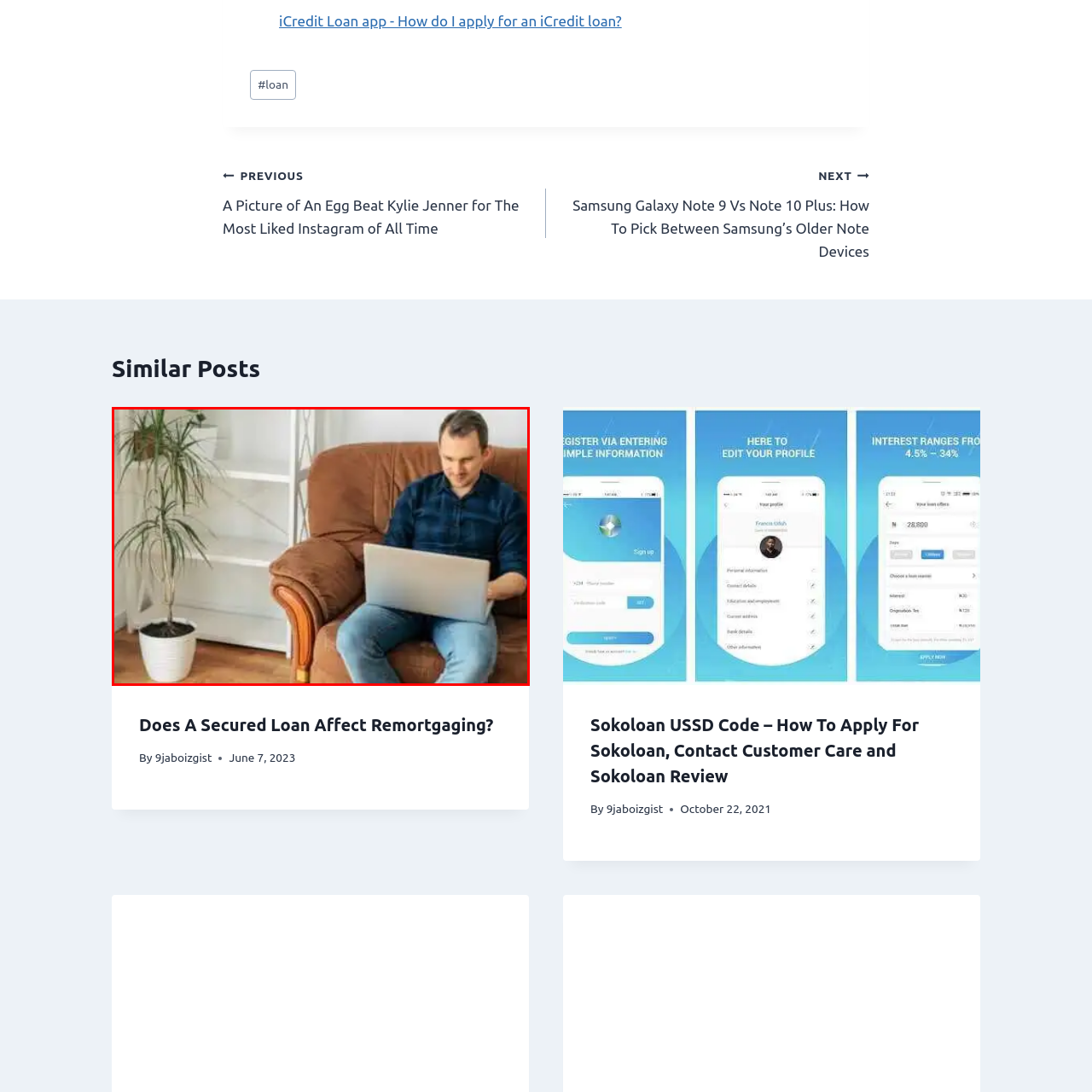What is on the man's left?
Pay attention to the image outlined by the red bounding box and provide a thorough explanation in your answer, using clues from the image.

According to the caption, to the man's left, there is a decorative plant in a white pot, which adds a touch of greenery to the cozy living space.